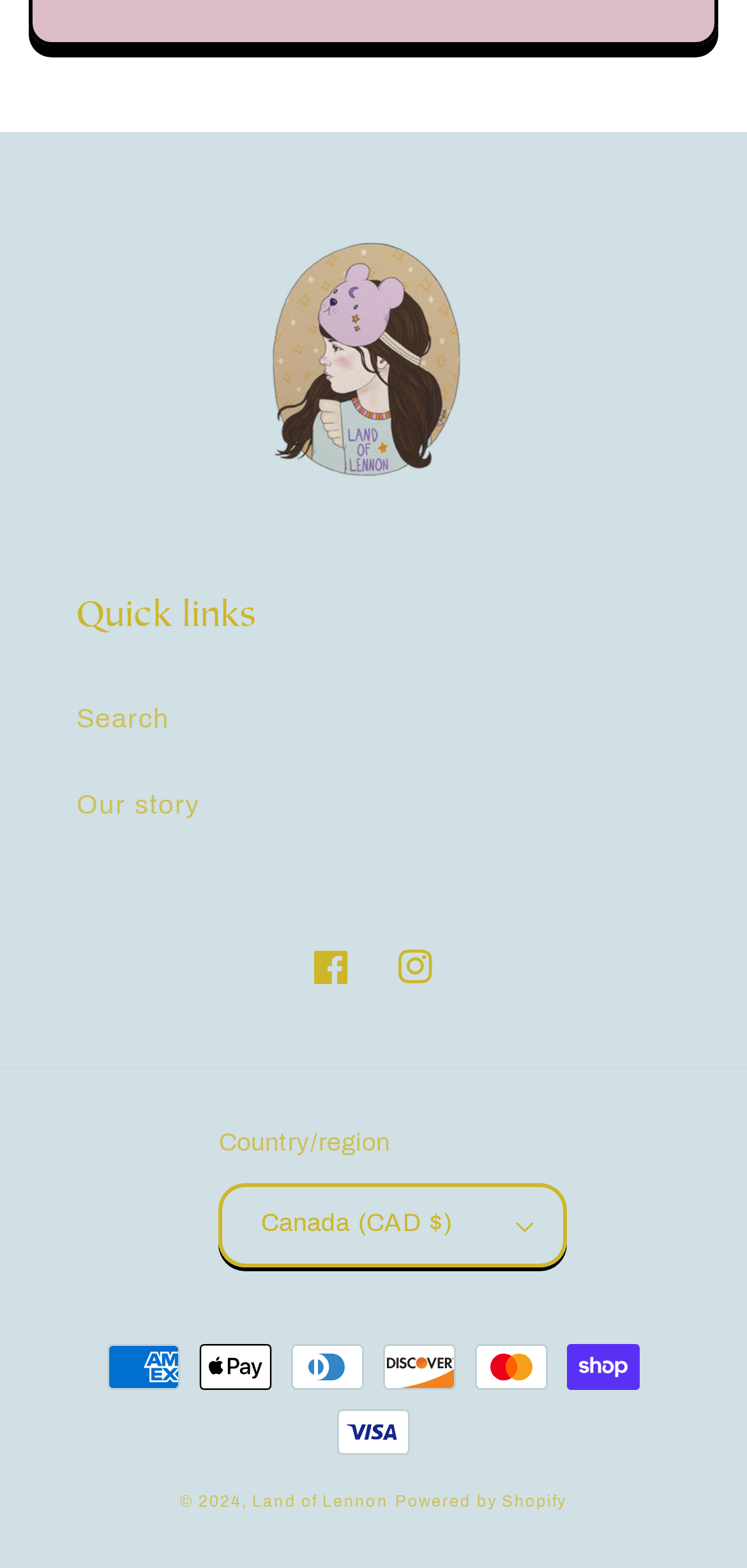How many payment methods are listed?
Respond to the question with a well-detailed and thorough answer.

I counted the number of image elements under the 'Payment methods' section, which are American Express, Apple Pay, Diners Club, Discover, Mastercard, Shop Pay, and Visa, totaling 8 payment methods.